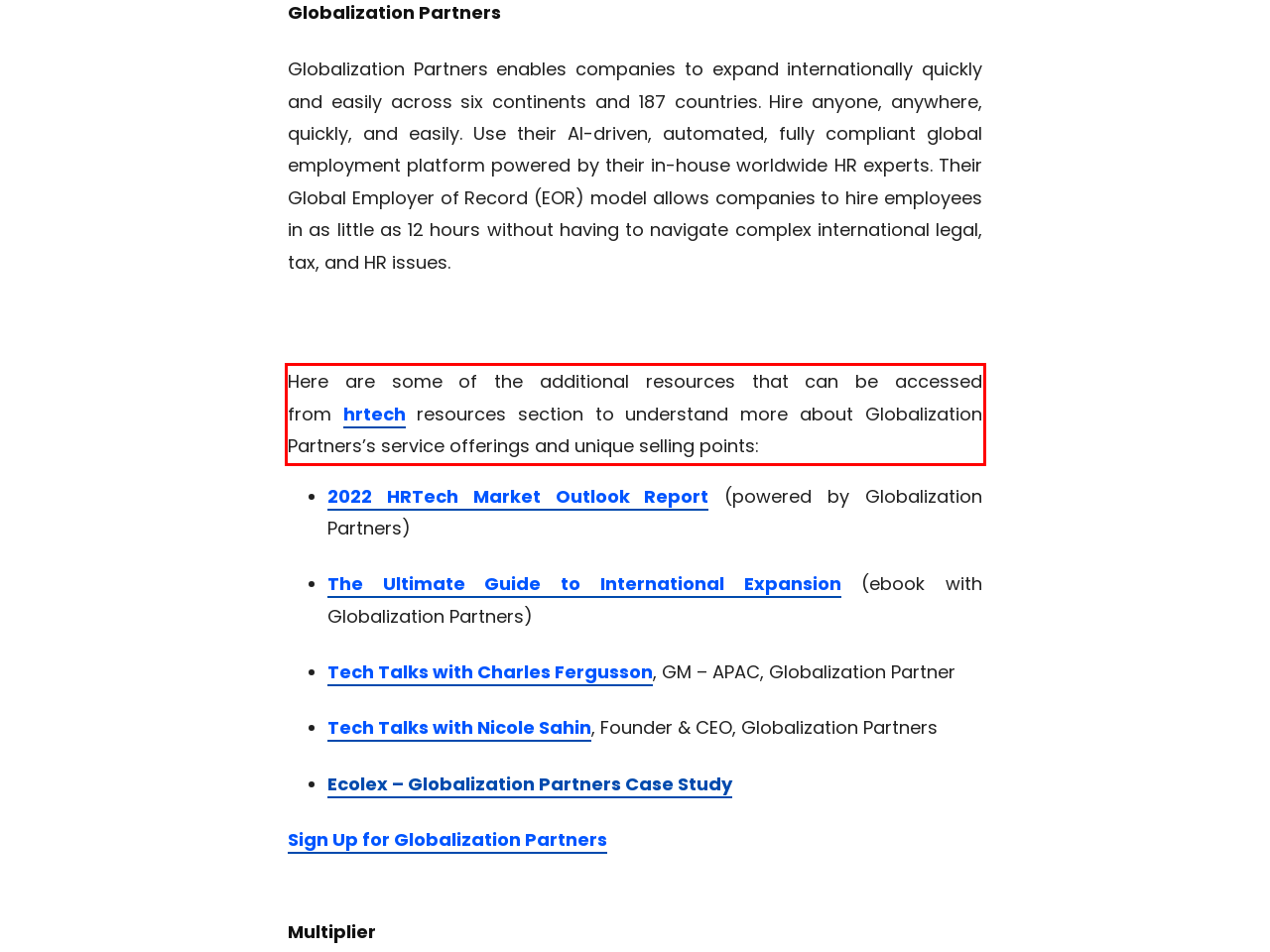You have a webpage screenshot with a red rectangle surrounding a UI element. Extract the text content from within this red bounding box.

Here are some of the additional resources that can be accessed from hrtech resources section to understand more about Globalization Partners’s service offerings and unique selling points: